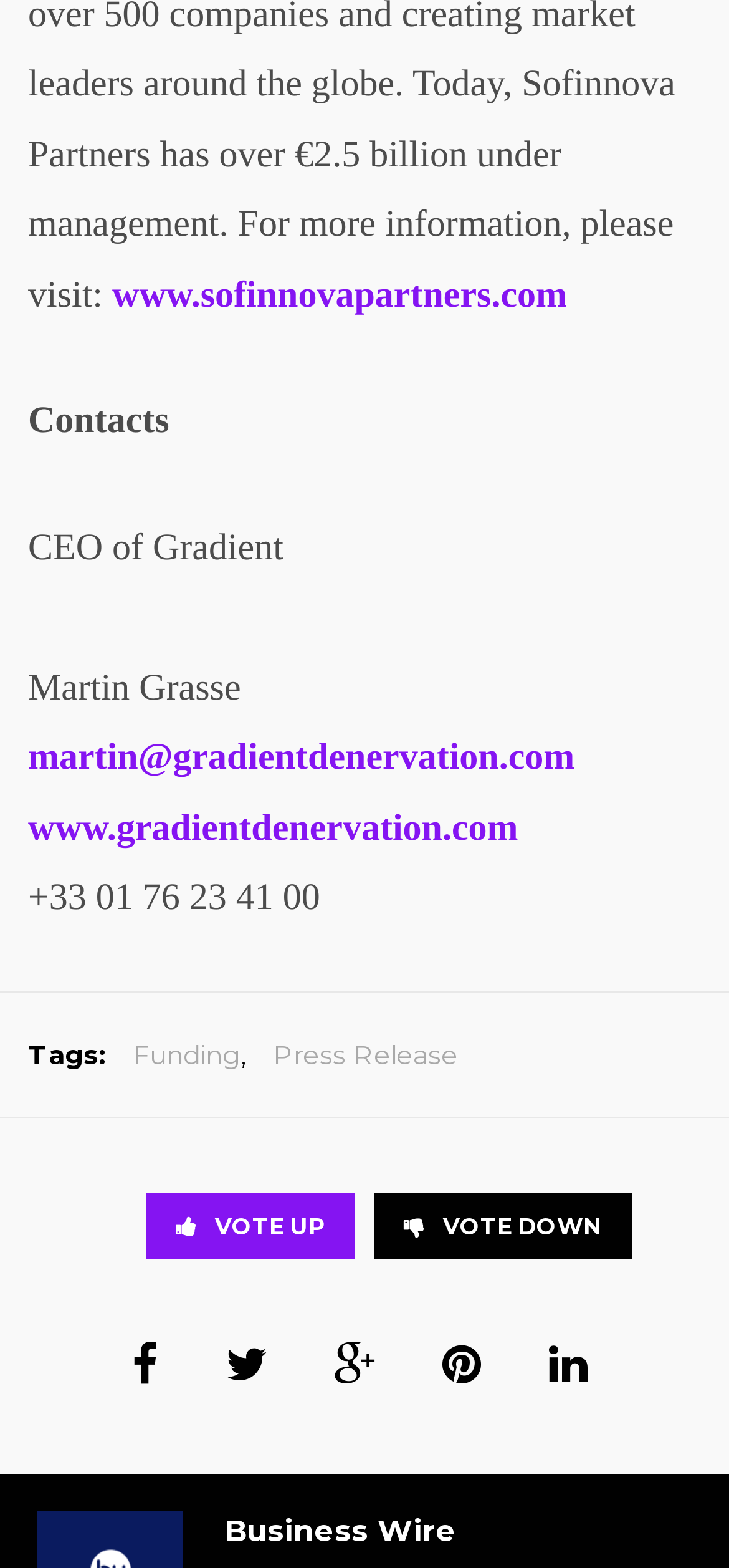Can you specify the bounding box coordinates of the area that needs to be clicked to fulfill the following instruction: "Check Related Products"?

None